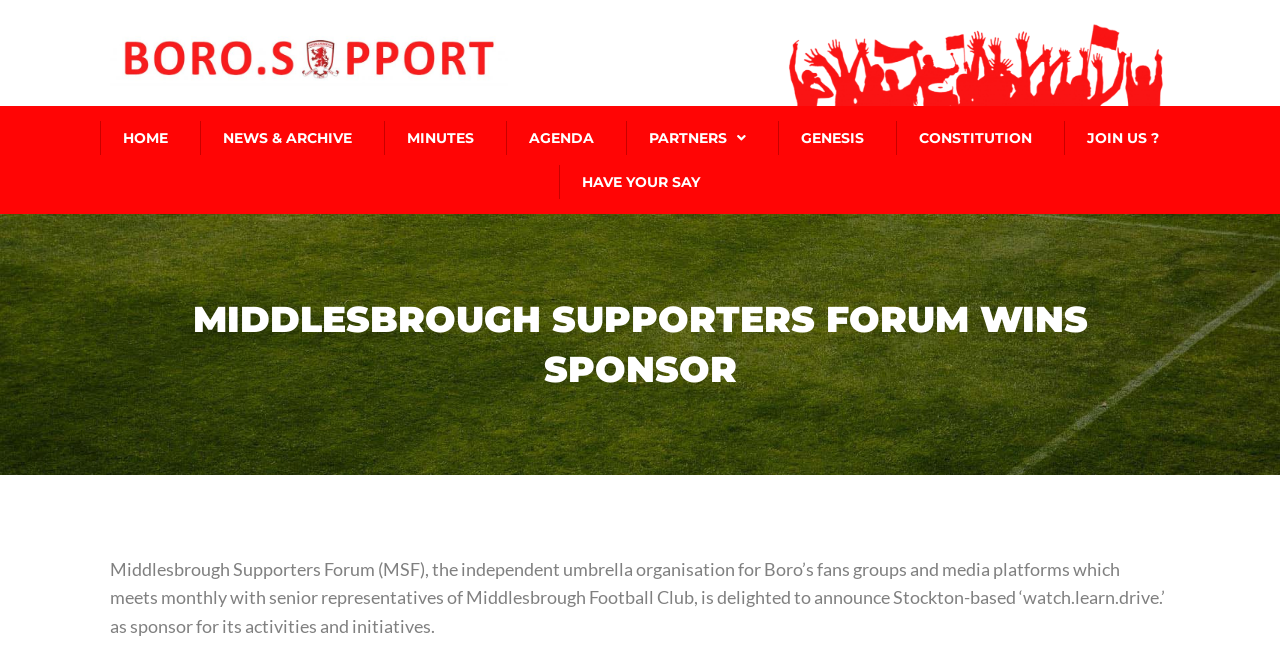Indicate the bounding box coordinates of the element that needs to be clicked to satisfy the following instruction: "View the NEWS & ARCHIVE page". The coordinates should be four float numbers between 0 and 1, i.e., [left, top, right, bottom].

[0.156, 0.186, 0.292, 0.238]